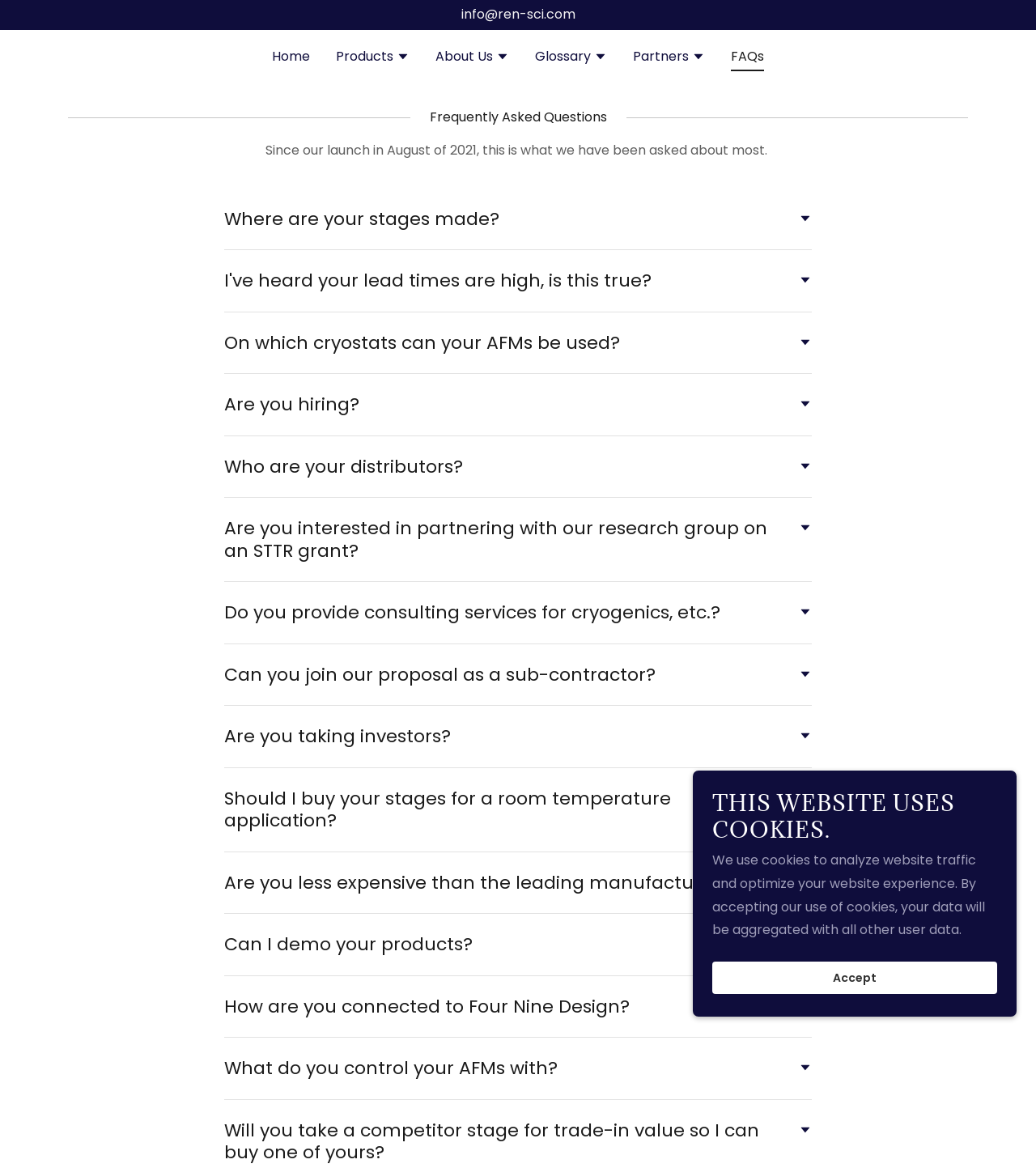What is the company's email address?
Identify the answer in the screenshot and reply with a single word or phrase.

info@ren-sci.com